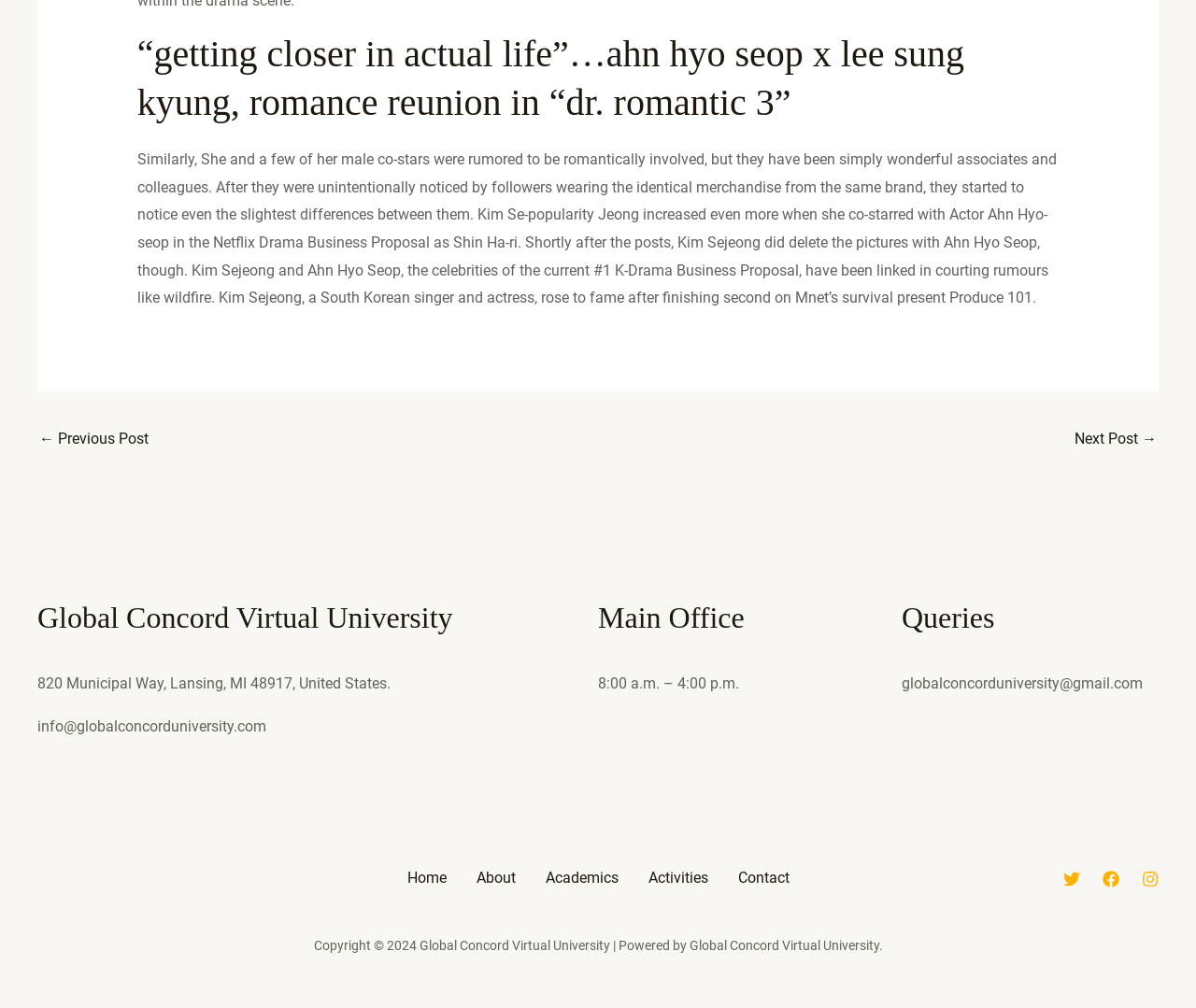Determine the bounding box coordinates of the section I need to click to execute the following instruction: "Click on the '← Previous Post' link". Provide the coordinates as four float numbers between 0 and 1, i.e., [left, top, right, bottom].

[0.033, 0.42, 0.124, 0.455]